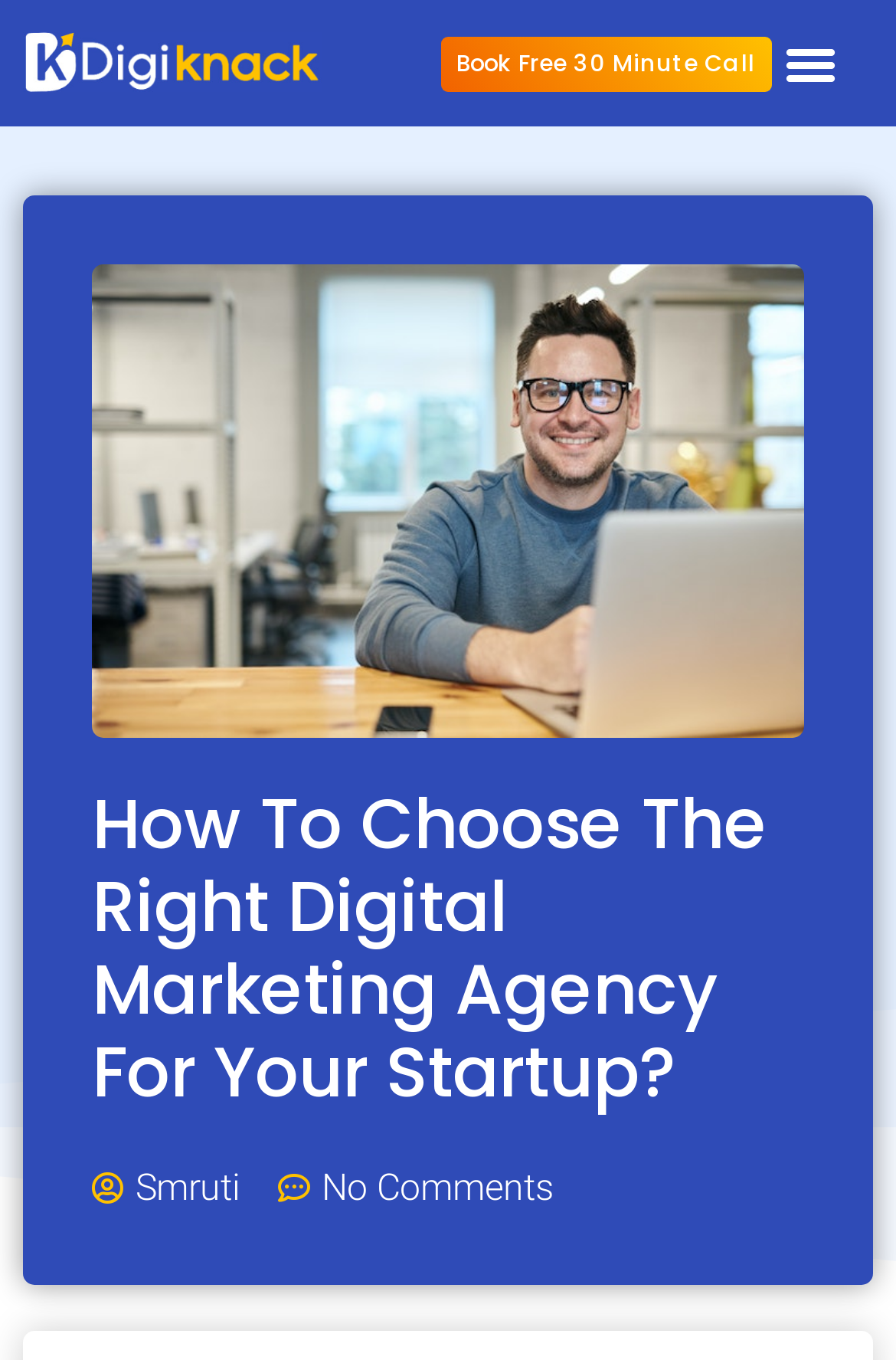How many comments does the article have?
Can you provide a detailed and comprehensive answer to the question?

According to the link at the bottom of the webpage, the article 'How To Choose The Right Digital Marketing Agency For Your Startup?' has no comments, as indicated by the 'No Comments' link.